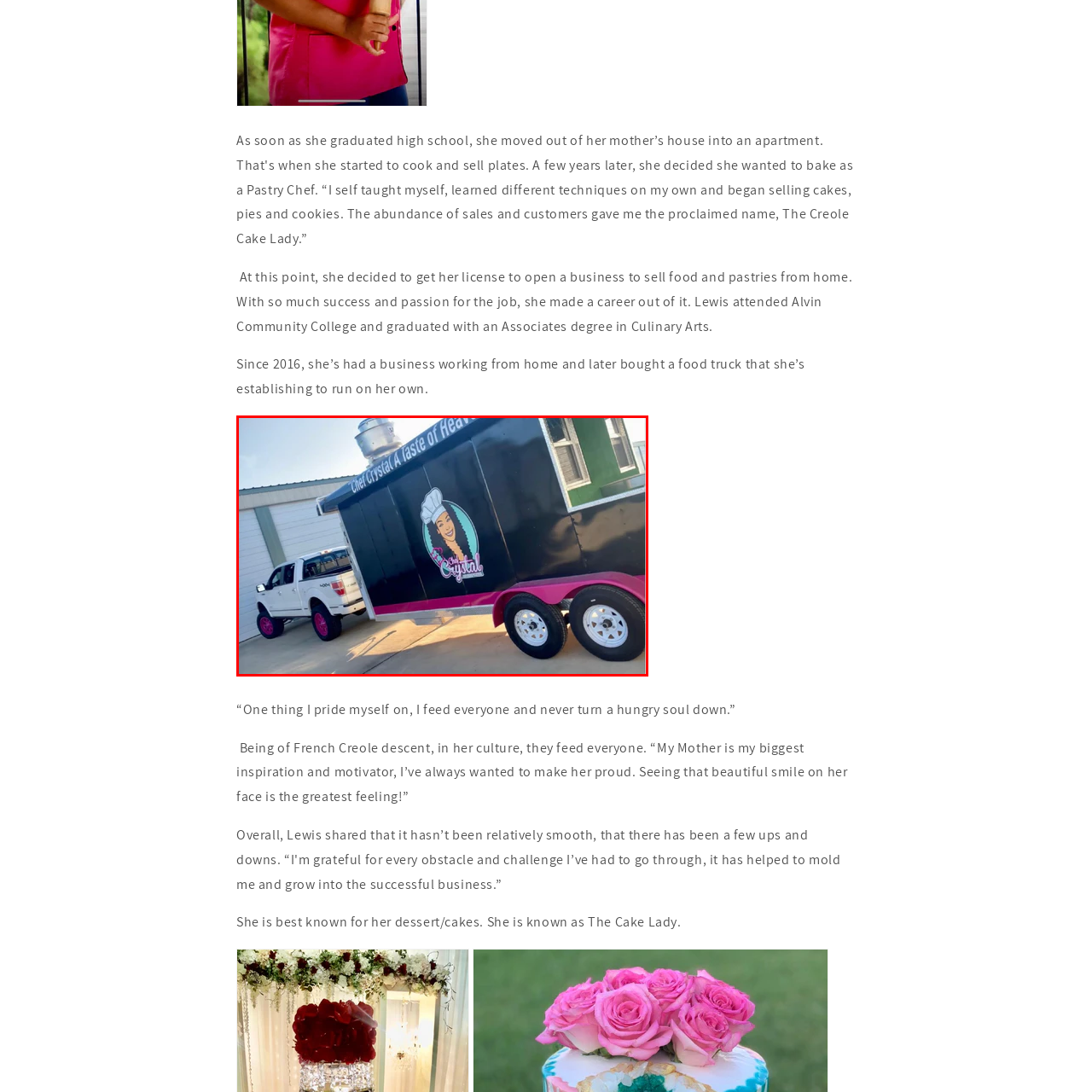Inspect the section within the red border, What is the possible use of the white pickup truck? Provide a one-word or one-phrase answer.

Transporting the food truck